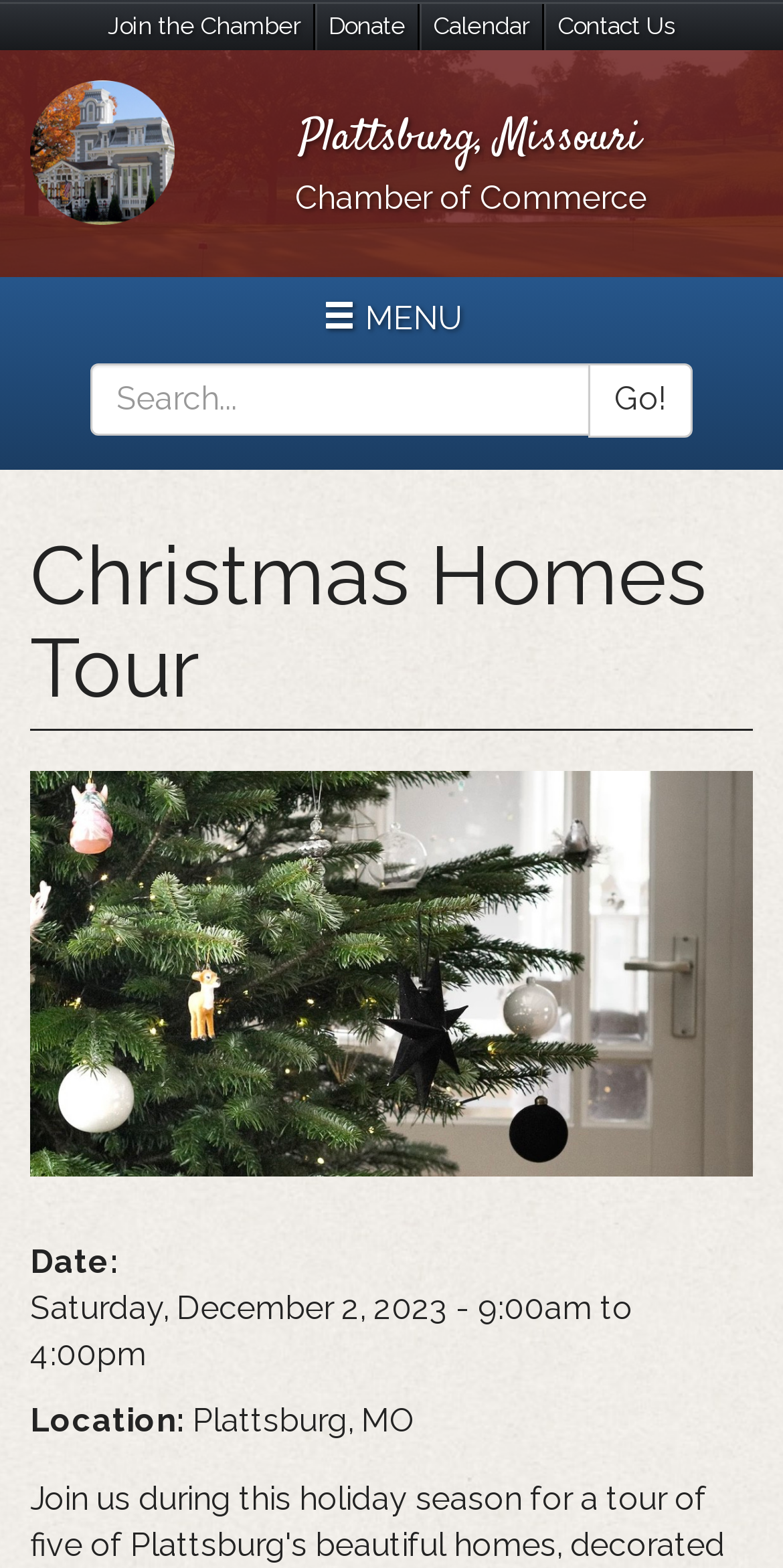Determine the bounding box coordinates for the UI element with the following description: "parent_node: Skip to main content". The coordinates should be four float numbers between 0 and 1, represented as [left, top, right, bottom].

[0.038, 0.809, 0.151, 0.864]